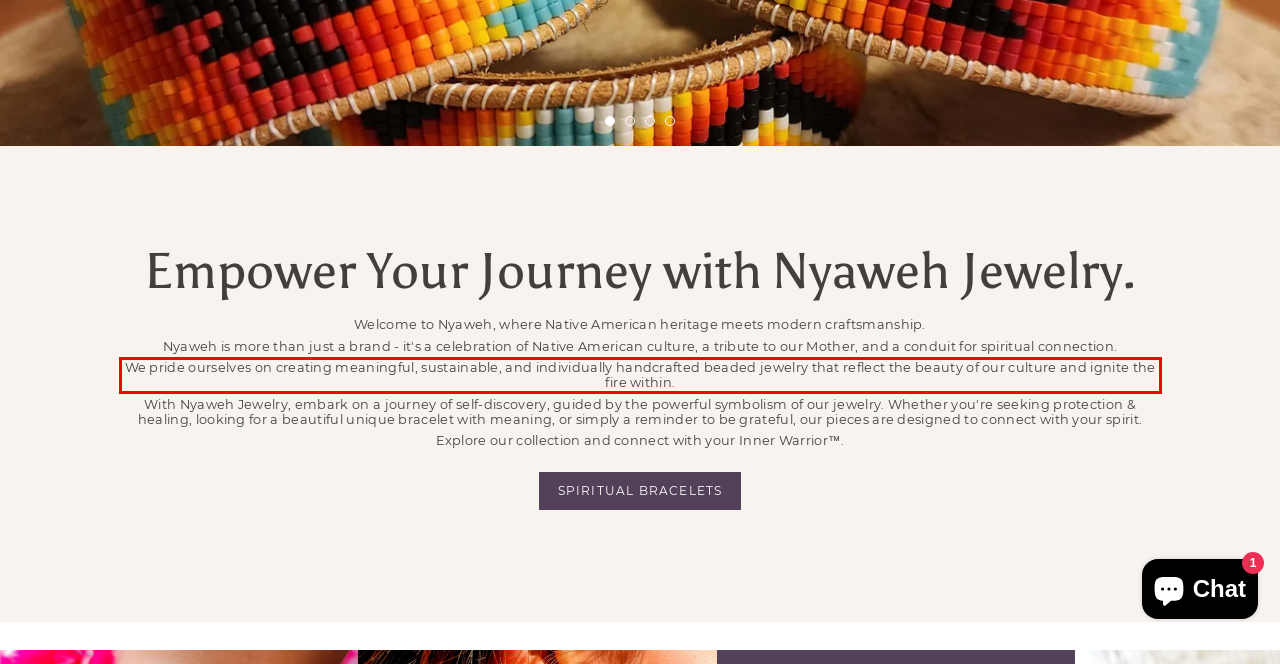In the given screenshot, locate the red bounding box and extract the text content from within it.

We pride ourselves on creating meaningful, sustainable, and individually handcrafted beaded jewelry that reflect the beauty of our culture and ignite the fire within.